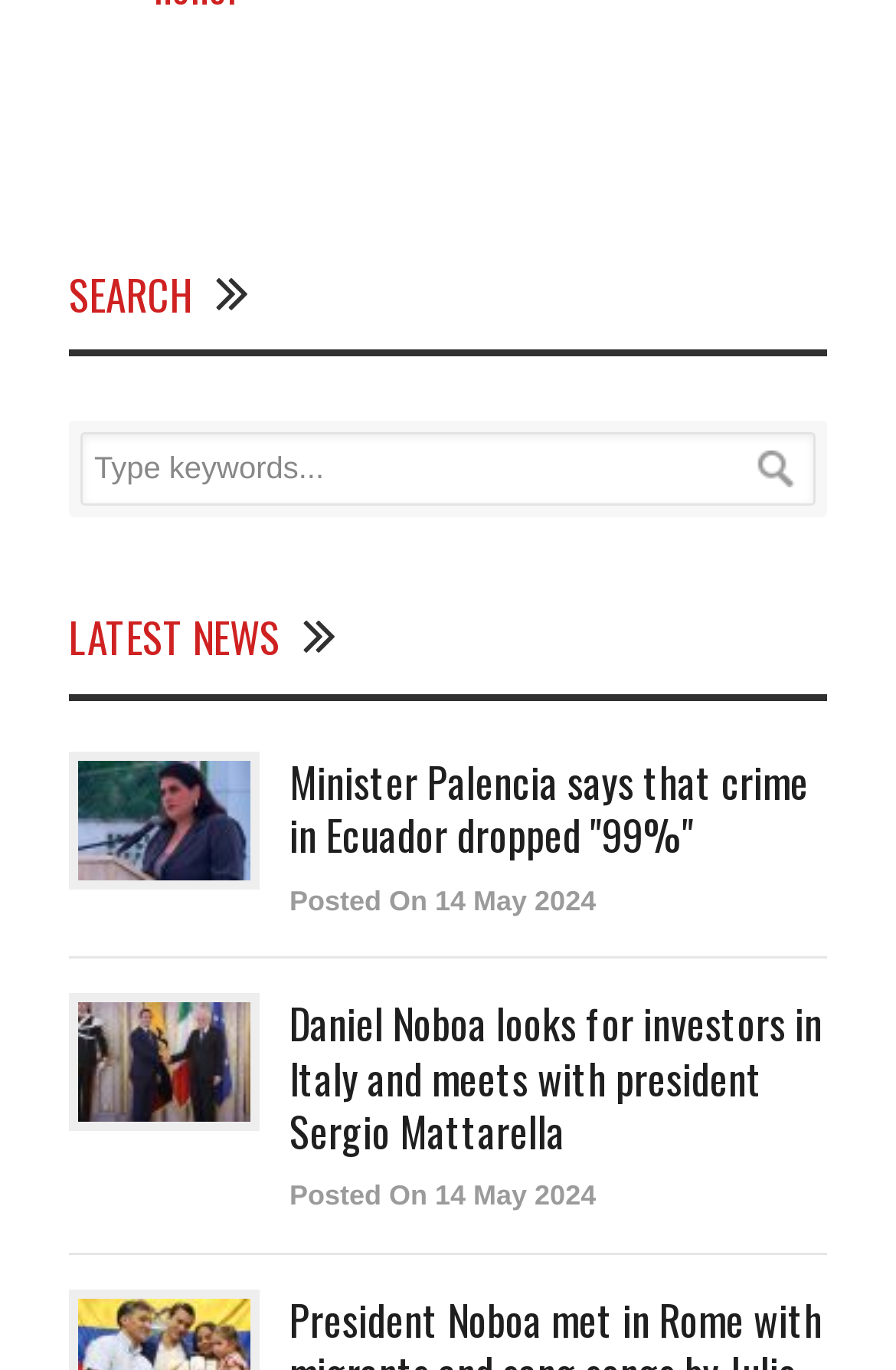Respond to the following question using a concise word or phrase: 
What is the date of the latest news article?

14 May 2024